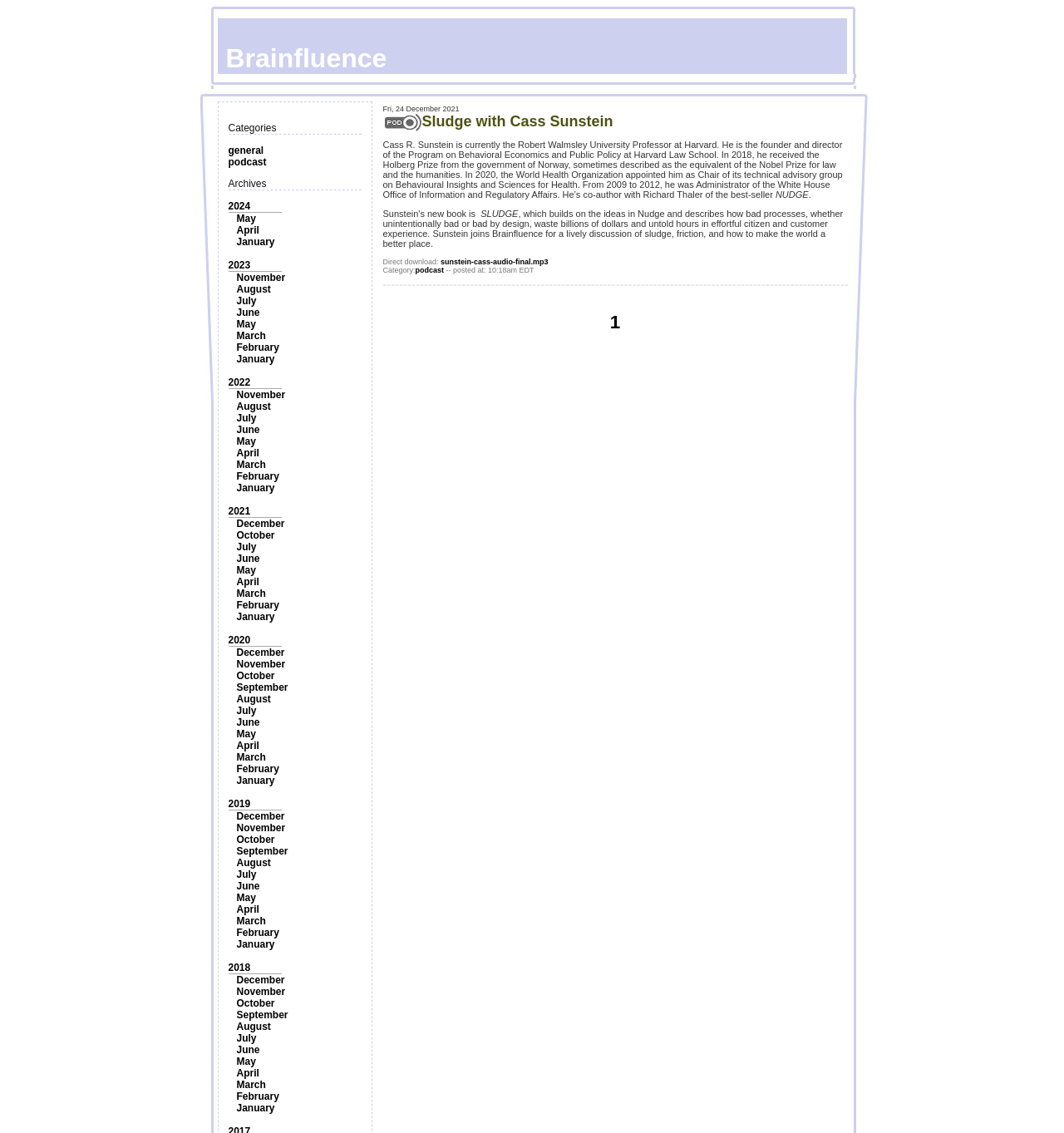Using the element description Sludge with Cass Sunstein, predict the bounding box coordinates for the UI element. Provide the coordinates in (top-left x, top-left y, bottom-right x, bottom-right y) format with values ranging from 0 to 1.

[0.396, 0.1, 0.576, 0.114]